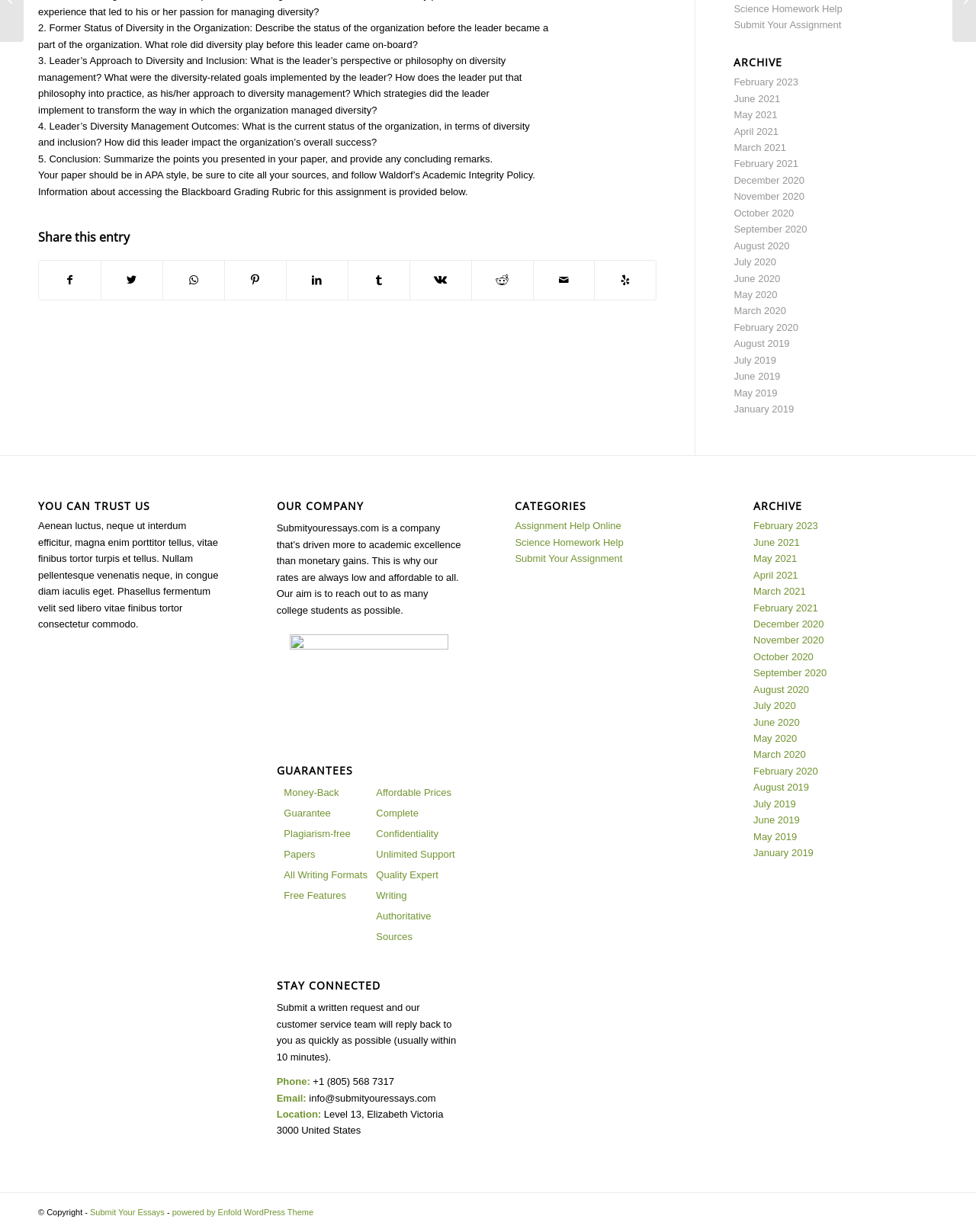Identify the bounding box of the HTML element described here: "Visit us on Yelp". Provide the coordinates as four float numbers between 0 and 1: [left, top, right, bottom].

[0.61, 0.211, 0.672, 0.243]